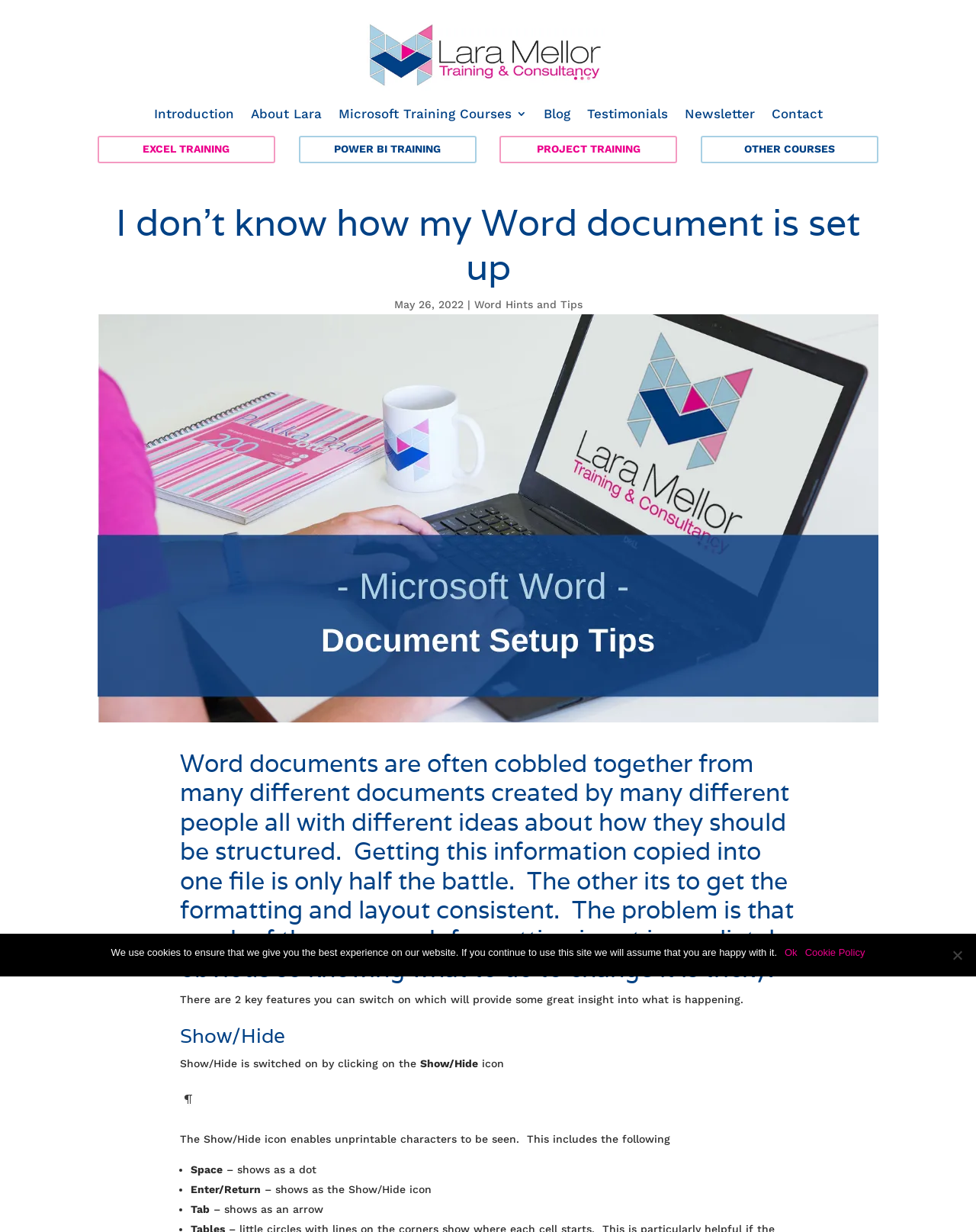Identify the bounding box coordinates for the UI element described as: "About Lara".

[0.257, 0.088, 0.329, 0.101]